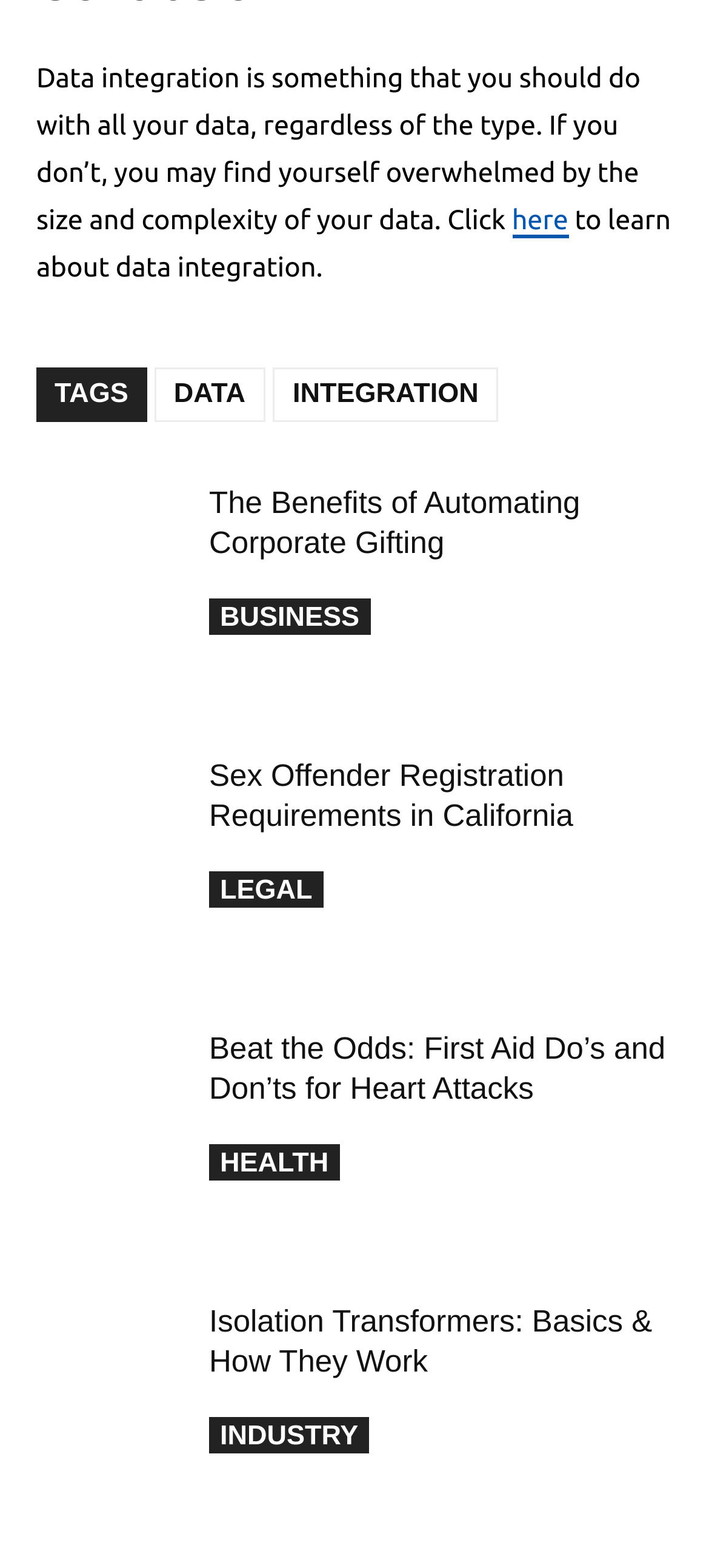Locate the bounding box coordinates of the clickable area needed to fulfill the instruction: "Explore Sex Offender Registration Requirements in California".

[0.295, 0.483, 0.949, 0.534]